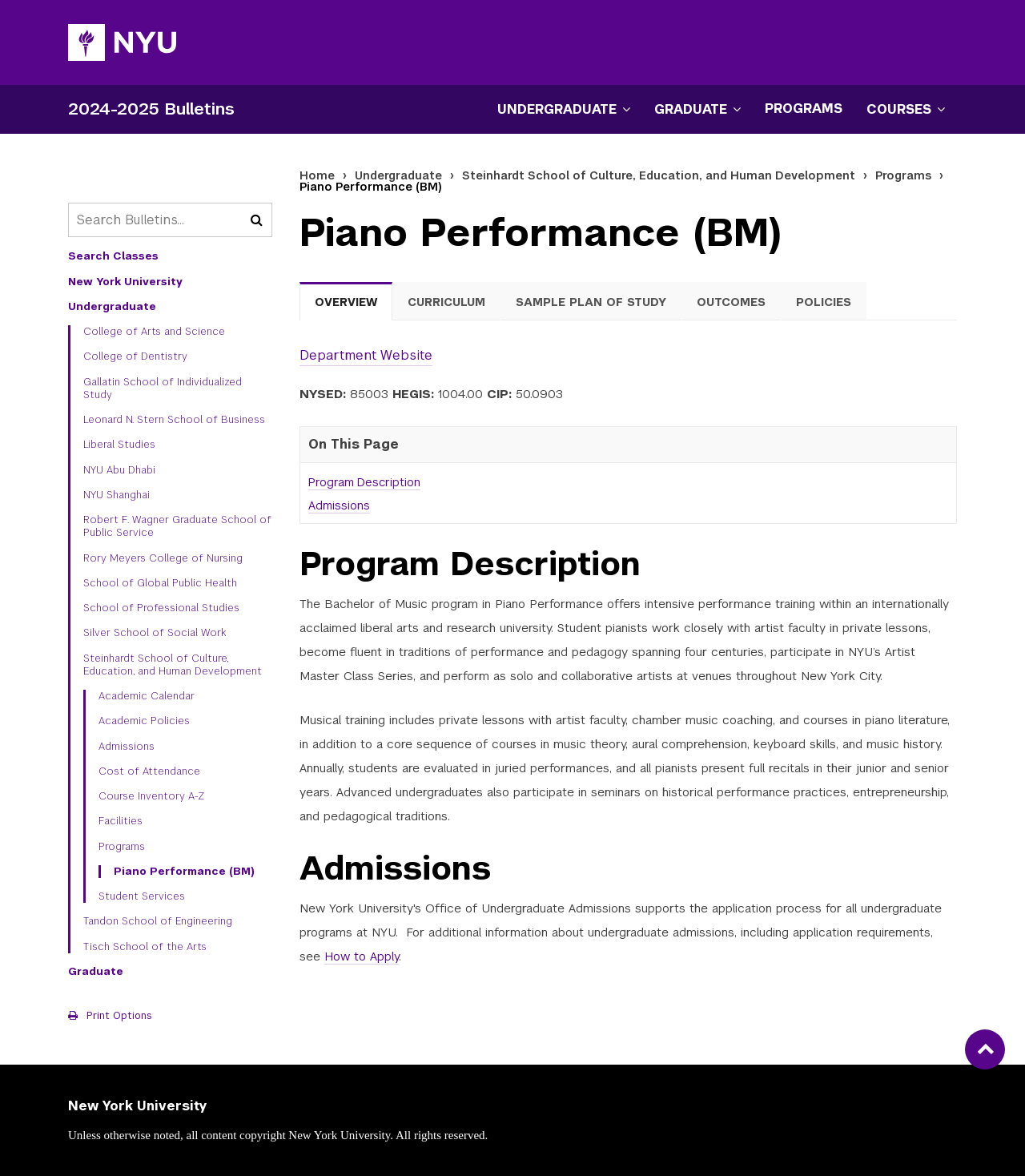How many tabs are there in the page content?
Answer with a single word or phrase by referring to the visual content.

5